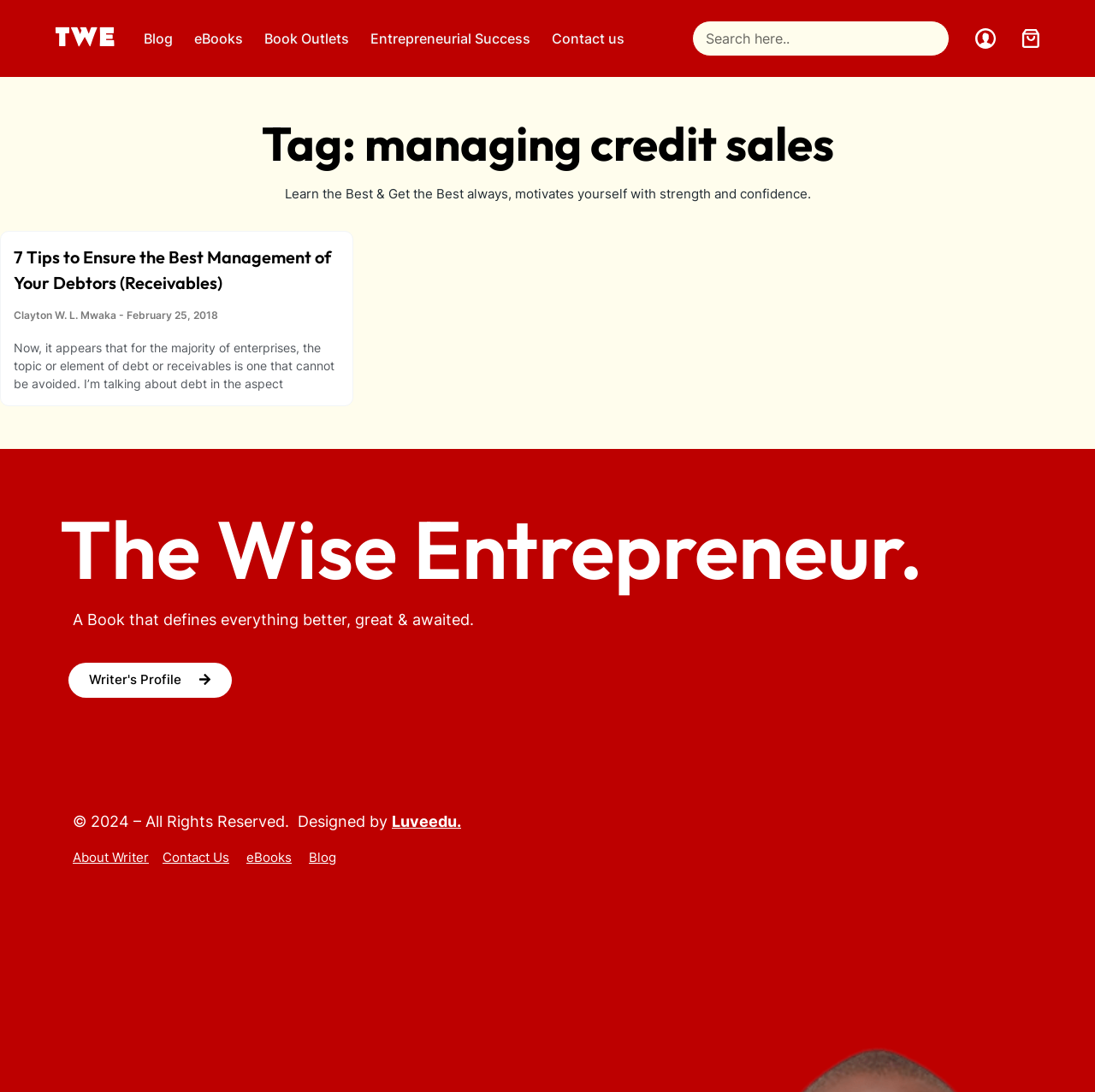Please identify the coordinates of the bounding box that should be clicked to fulfill this instruction: "Read the article about managing debtors".

[0.012, 0.225, 0.302, 0.268]